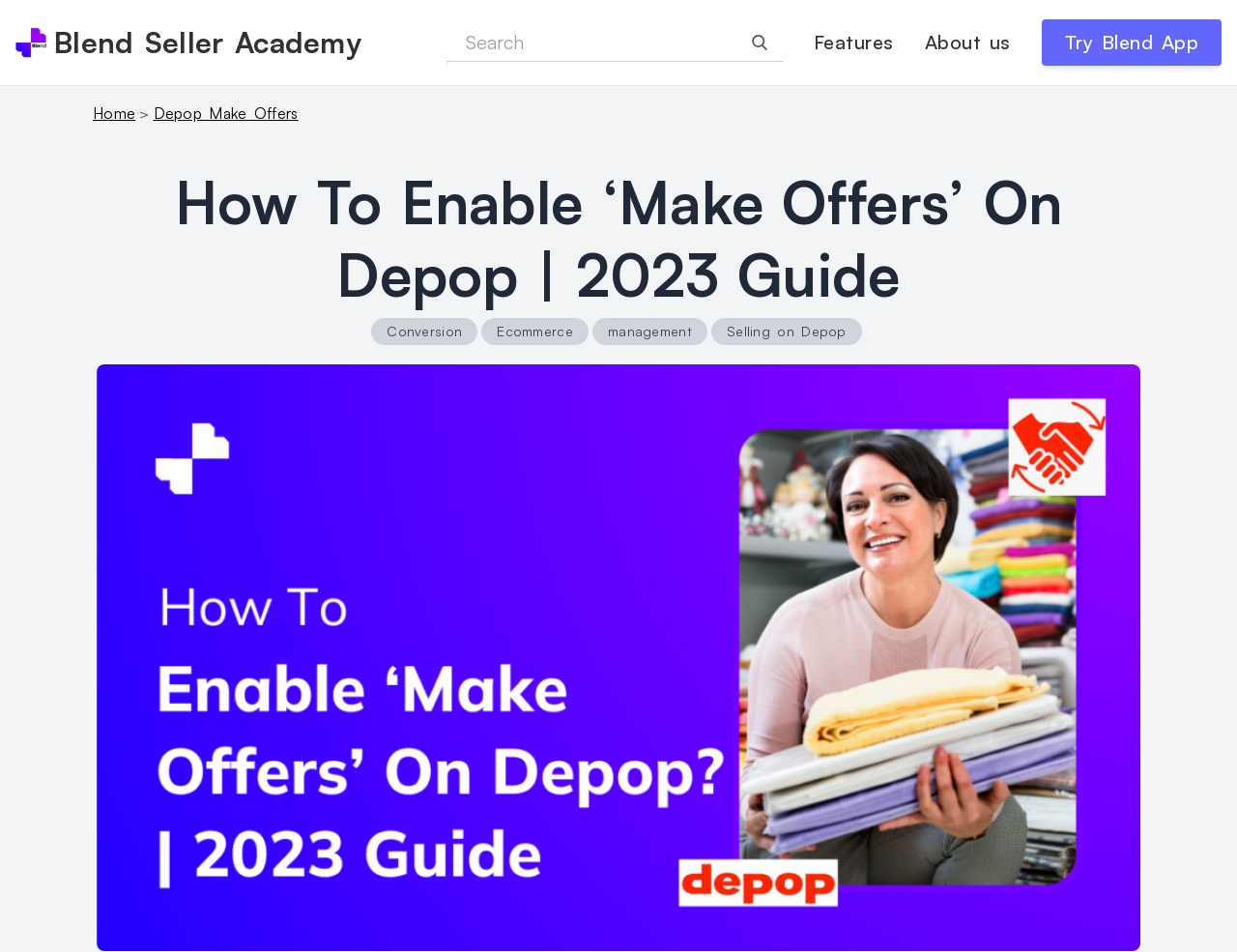Identify the bounding box coordinates of the area you need to click to perform the following instruction: "Read the guide on enabling 'Make Offers' on Depop".

[0.078, 0.173, 0.922, 0.325]